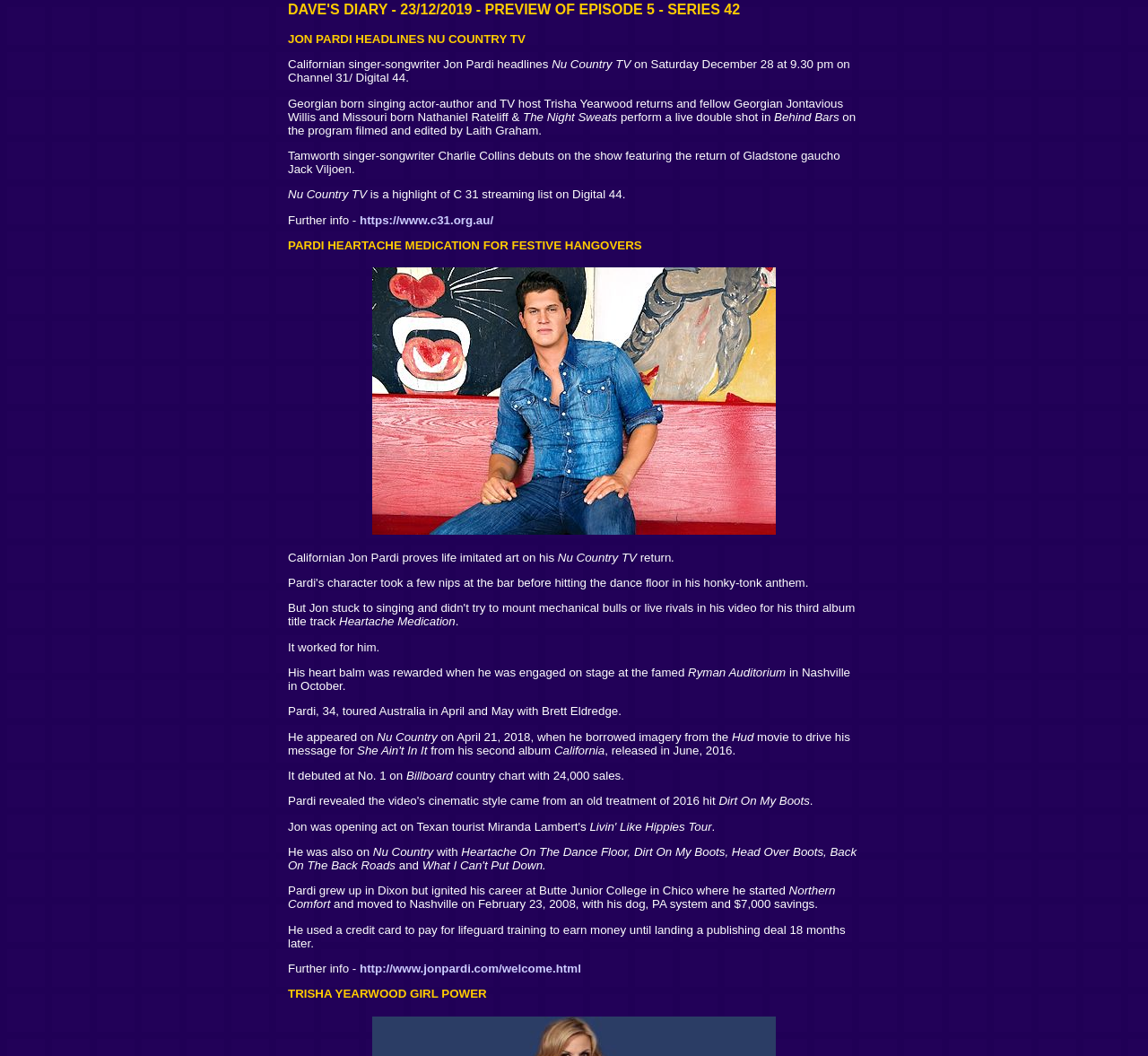What is the name of the TV show?
Please answer using one word or phrase, based on the screenshot.

Nu Country TV